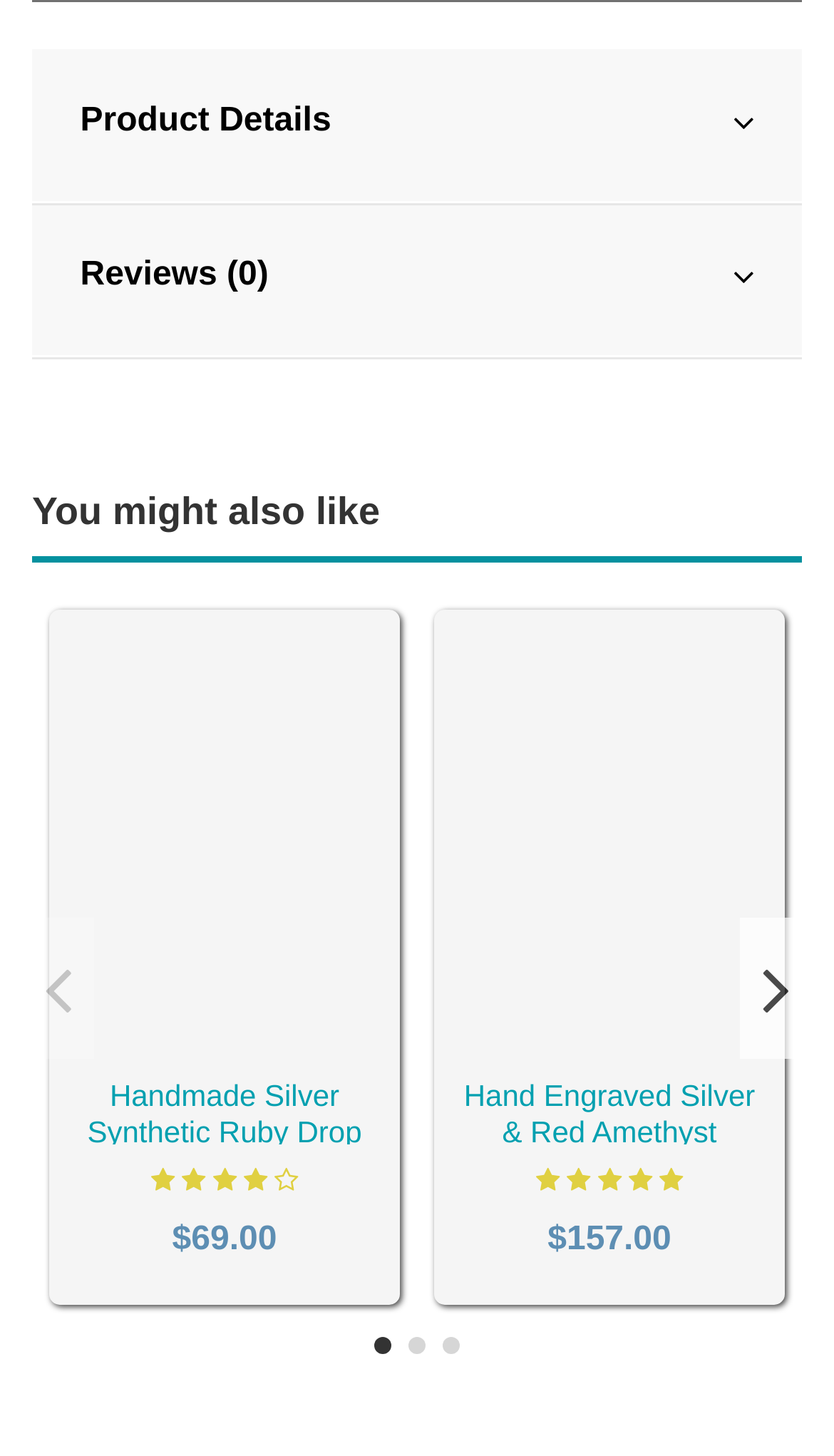Locate the bounding box of the UI element described in the following text: "title="Add to wishlist"".

[0.158, 0.694, 0.232, 0.736]